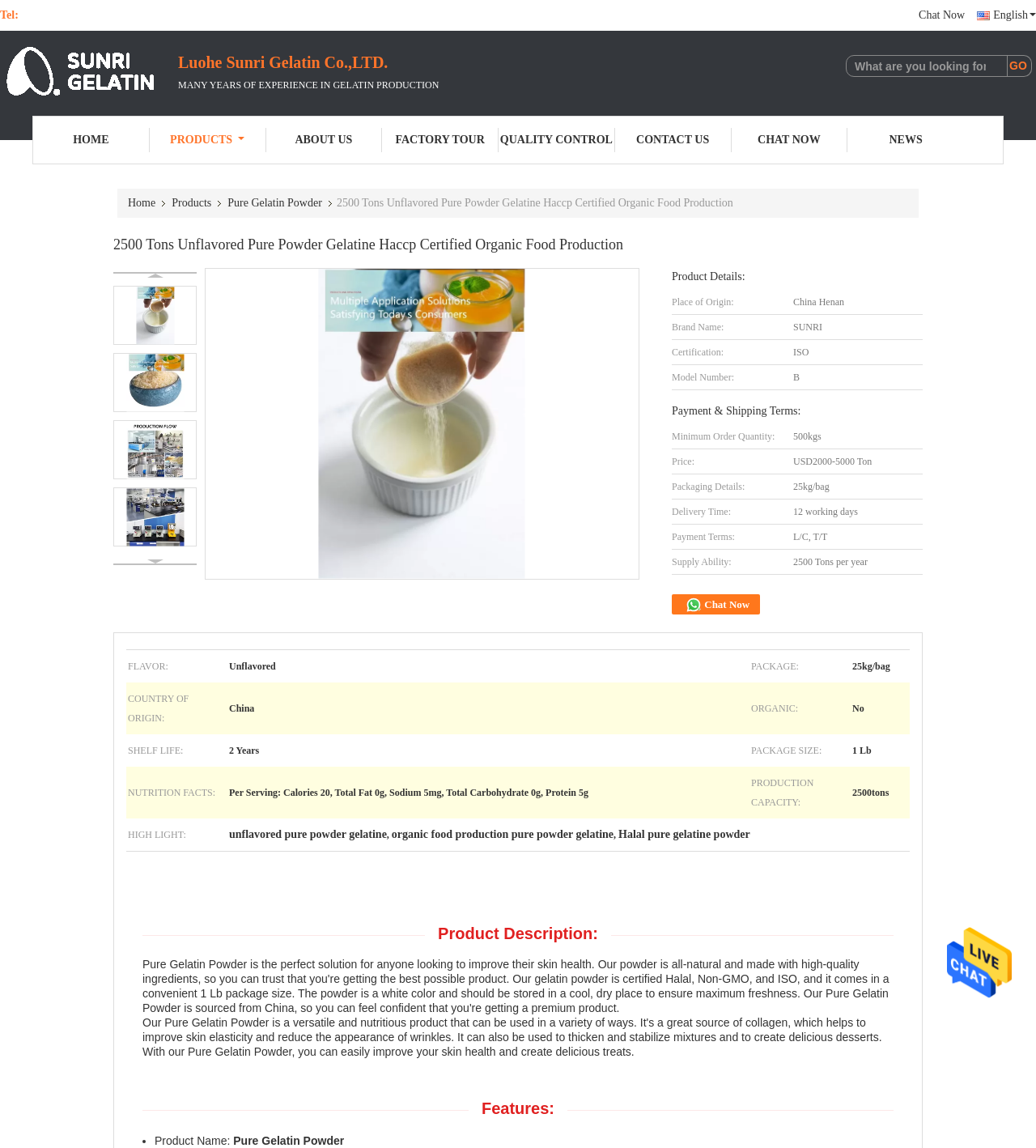Pinpoint the bounding box coordinates of the clickable element needed to complete the instruction: "Click the 'Chat Now' link". The coordinates should be provided as four float numbers between 0 and 1: [left, top, right, bottom].

[0.887, 0.007, 0.931, 0.02]